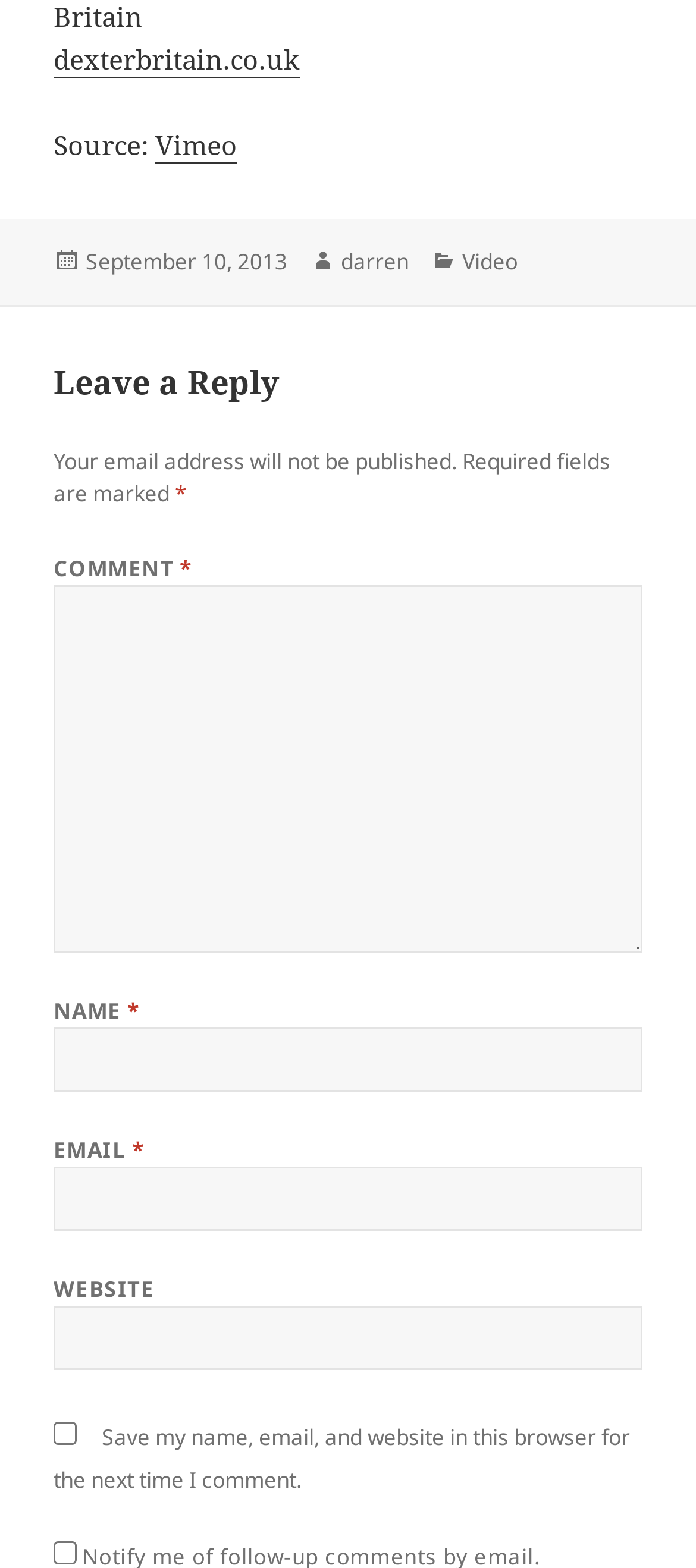What is required to leave a reply?
Please ensure your answer to the question is detailed and covers all necessary aspects.

To leave a reply, the webpage requires the user to fill in the COMMENT, NAME, and EMAIL fields, which are marked as required fields.